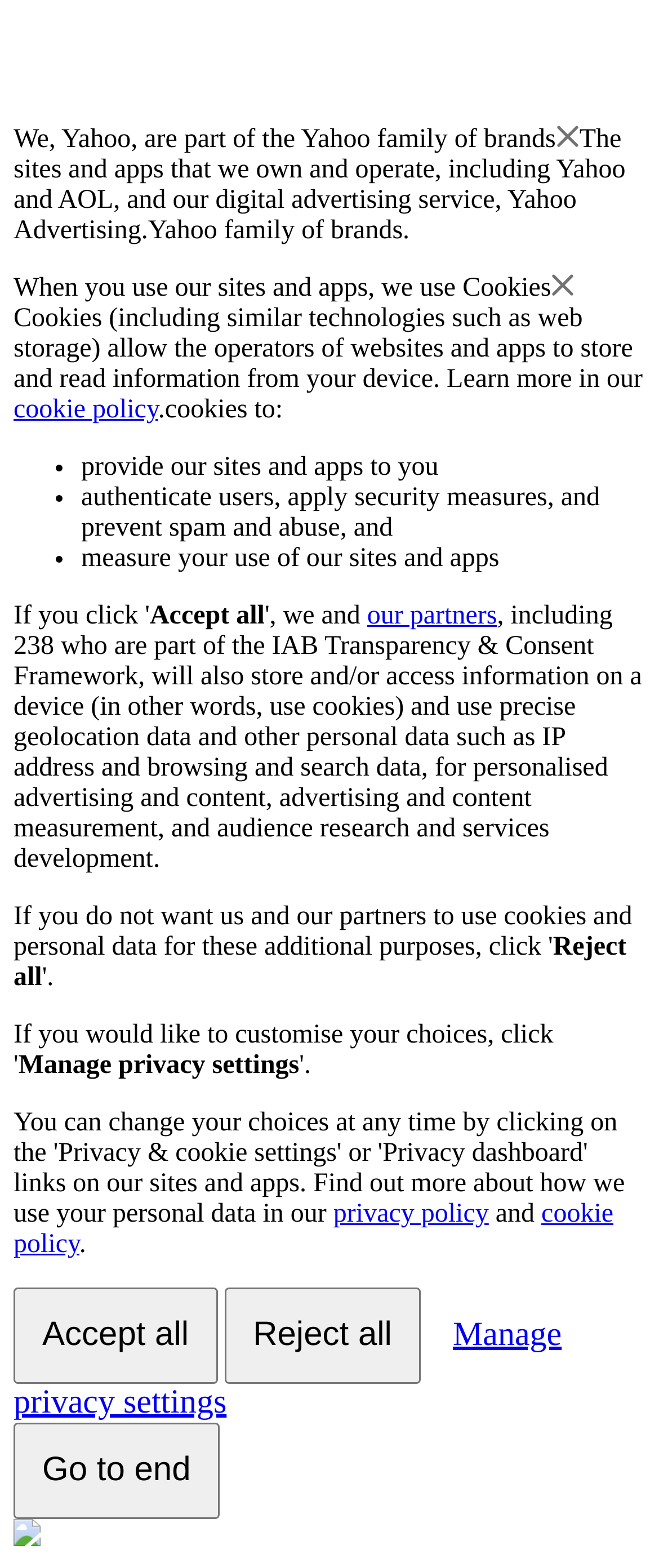What do cookies allow operators to do?
Provide a comprehensive and detailed answer to the question.

Cookies, including similar technologies such as web storage, allow the operators of websites and apps to store and read information from a user's device, as stated on the webpage.